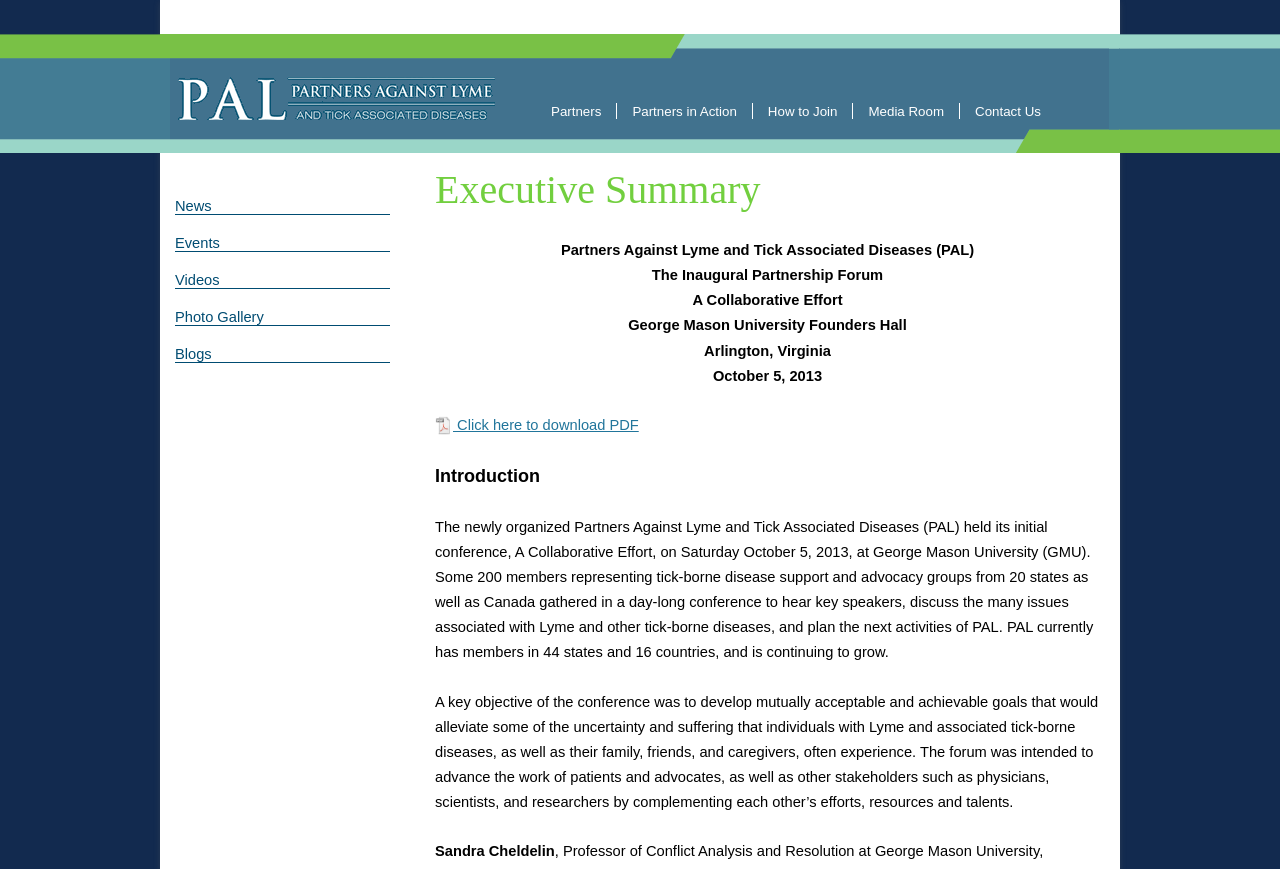Please identify the bounding box coordinates of the element that needs to be clicked to perform the following instruction: "Check the book review of Jhumpa Lahiri's book of essays".

None